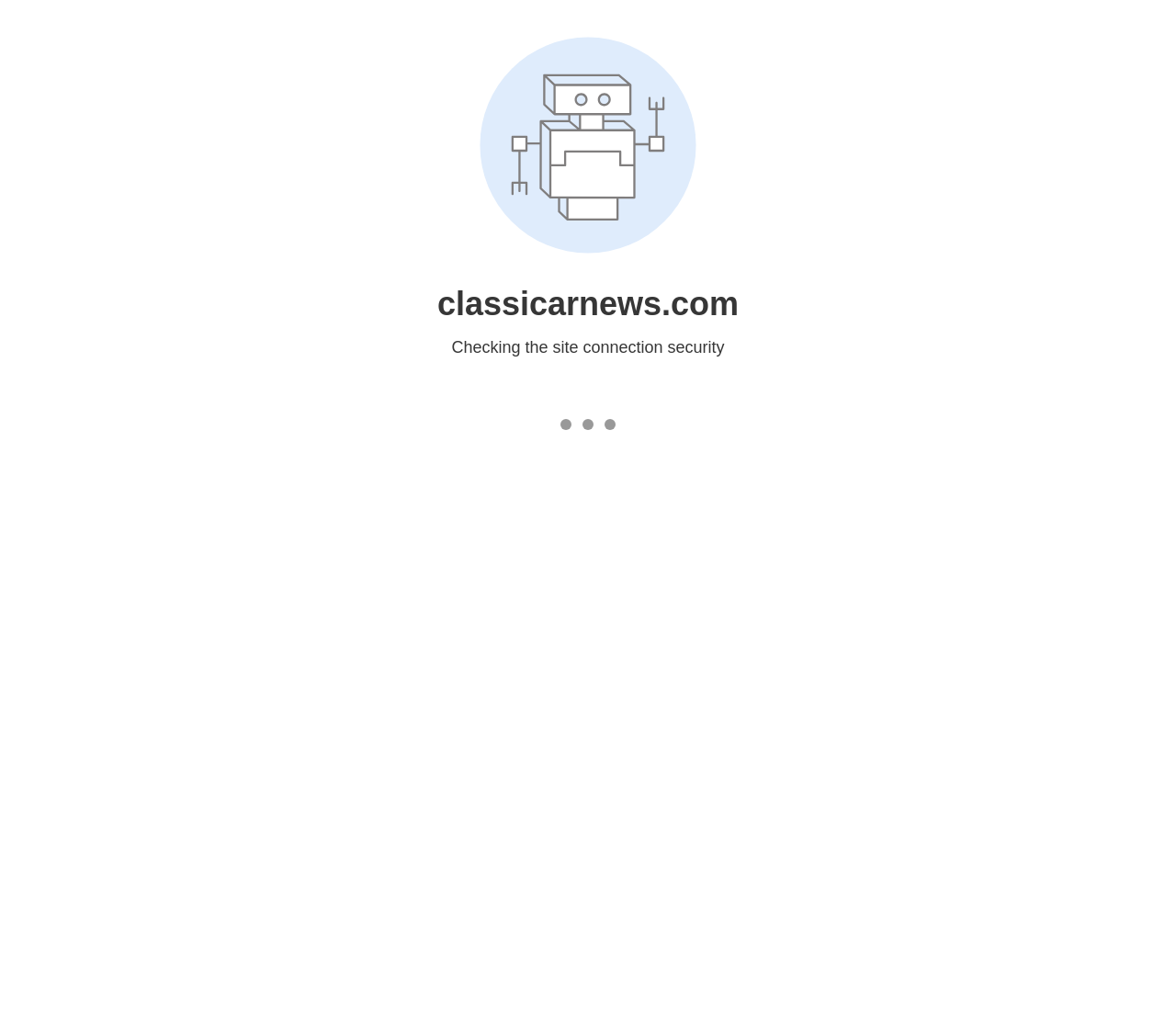How many articles are listed on this webpage?
Answer with a single word or phrase by referring to the visual content.

6